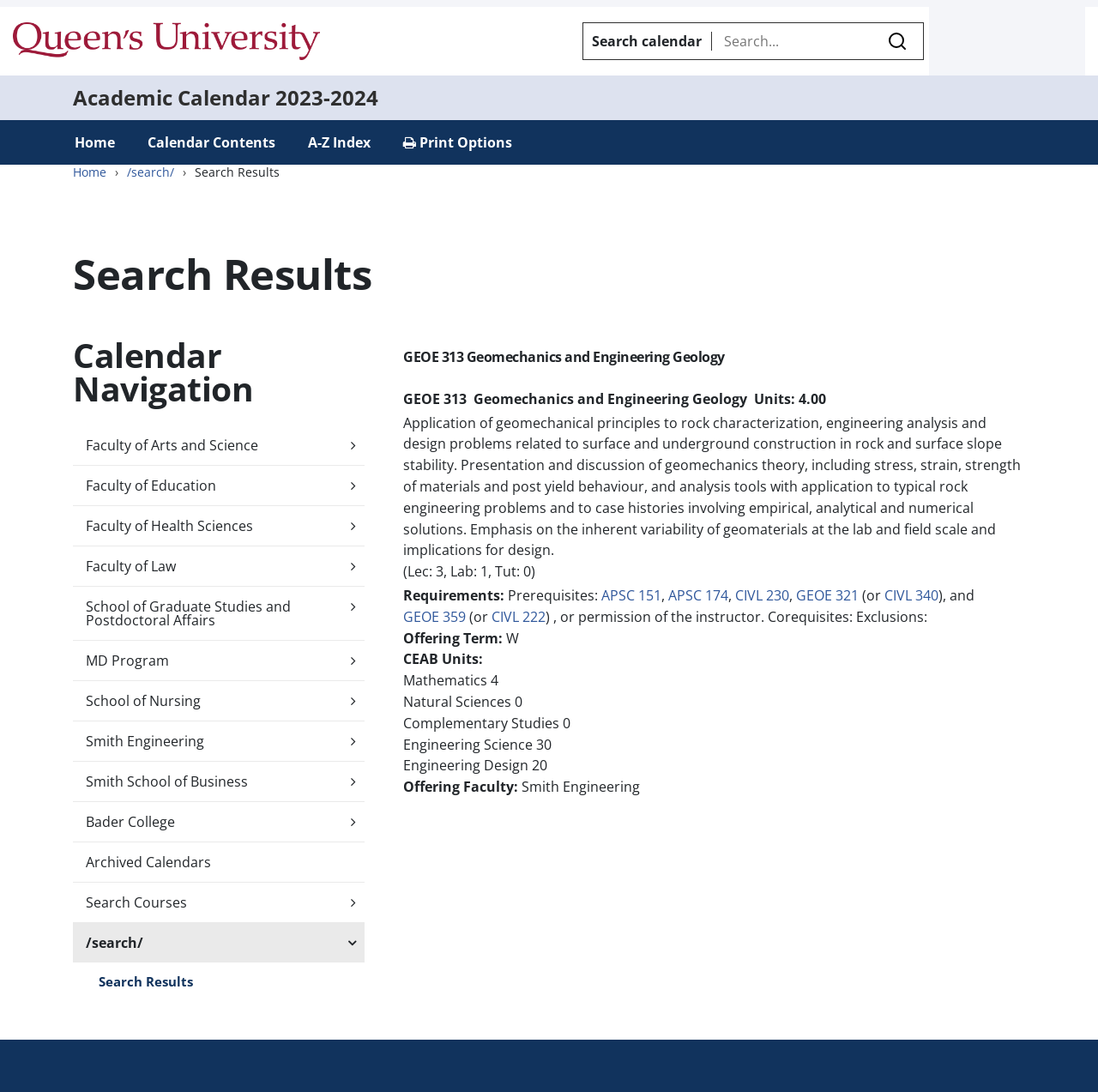Please find the bounding box coordinates of the section that needs to be clicked to achieve this instruction: "Click on Faculty of Arts and Science".

[0.066, 0.39, 0.332, 0.426]